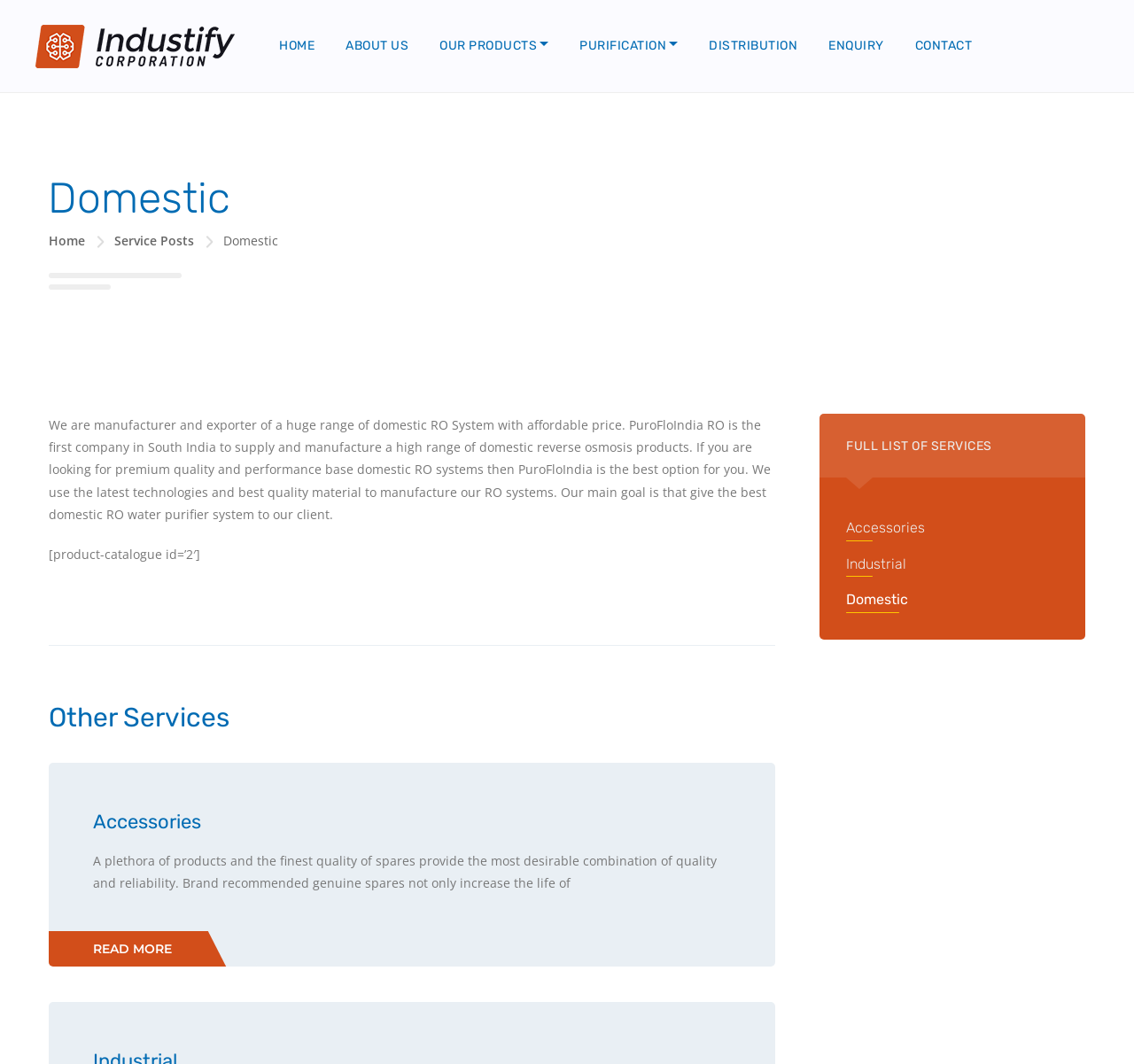Pinpoint the bounding box coordinates of the element you need to click to execute the following instruction: "Read more about domestic RO systems". The bounding box should be represented by four float numbers between 0 and 1, in the format [left, top, right, bottom].

[0.043, 0.875, 0.2, 0.908]